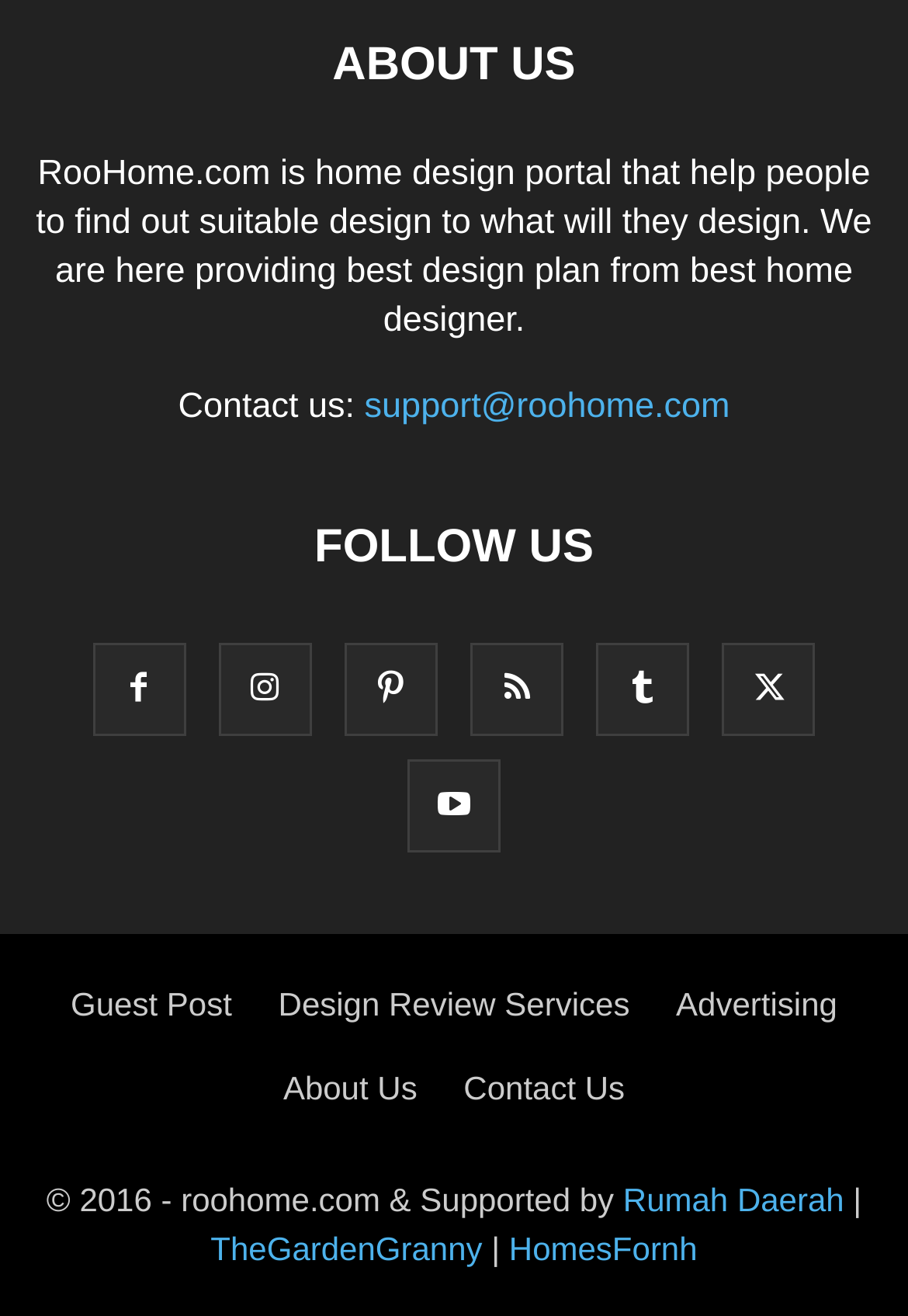What are the available services?
Please provide a single word or phrase as your answer based on the screenshot.

Guest Post, Design Review Services, Advertising